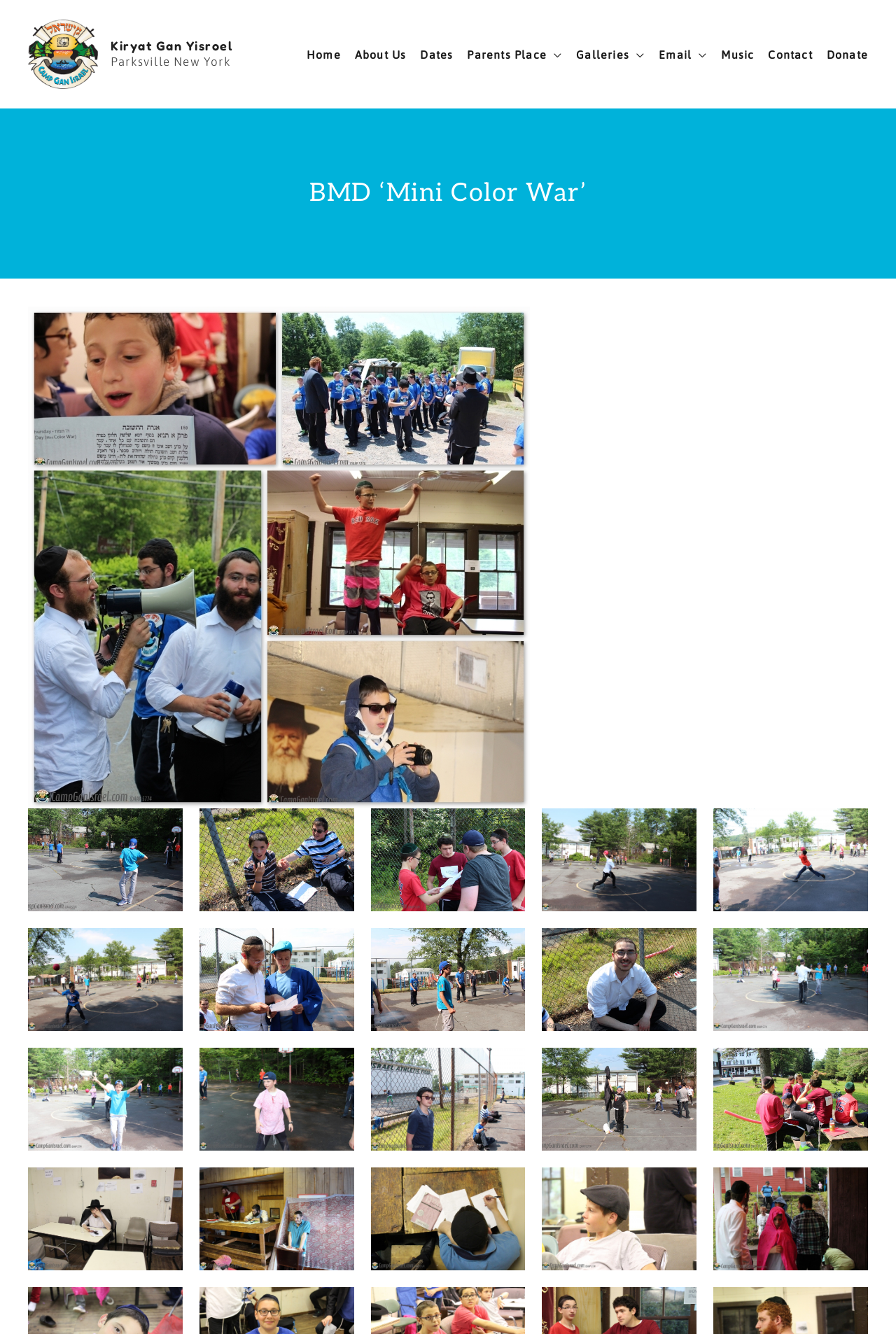Given the description of the UI element: "Services", predict the bounding box coordinates in the form of [left, top, right, bottom], with each value being a float between 0 and 1.

None